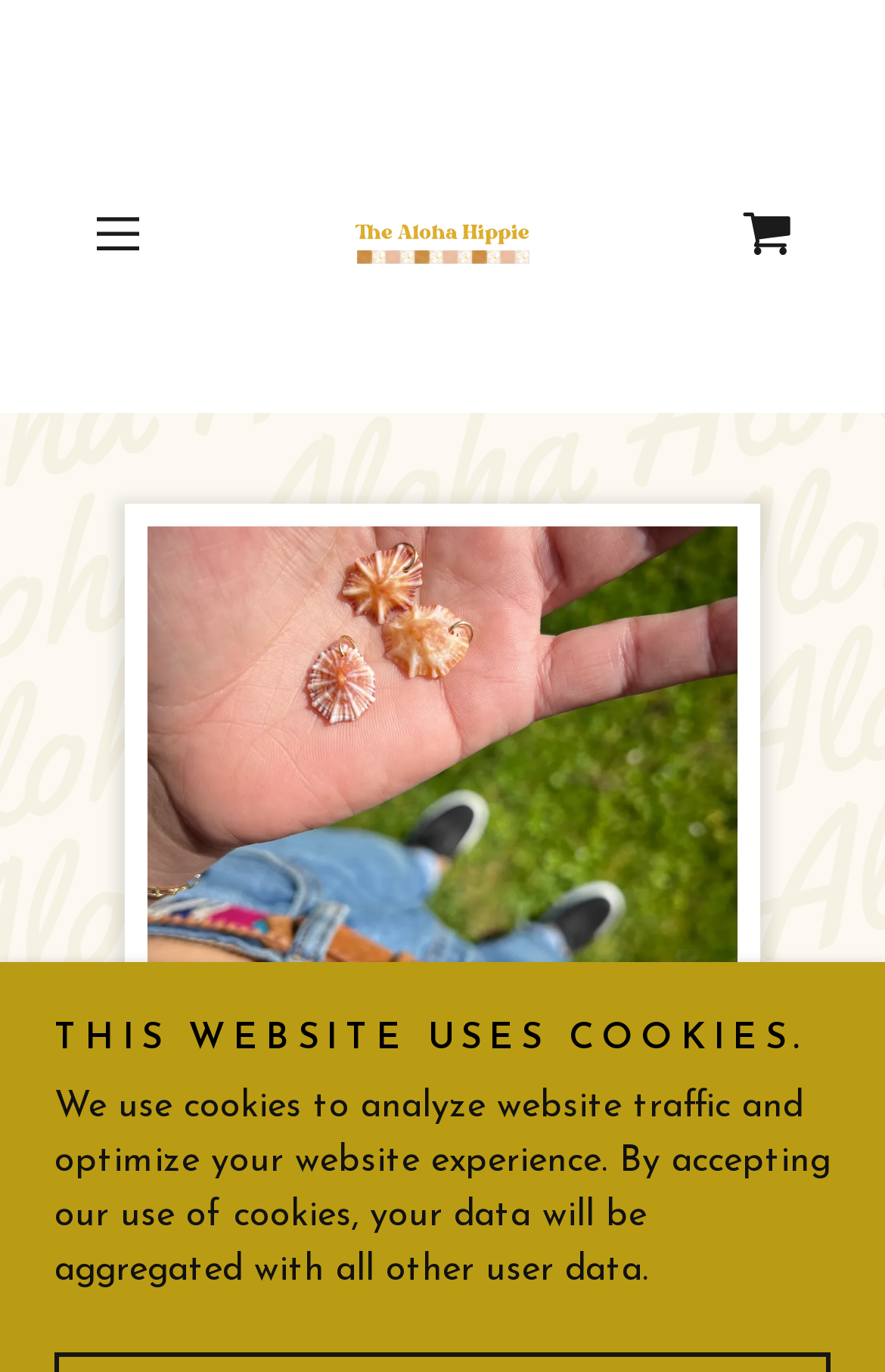Provide your answer in one word or a succinct phrase for the question: 
What is the content of the figure element?

An image